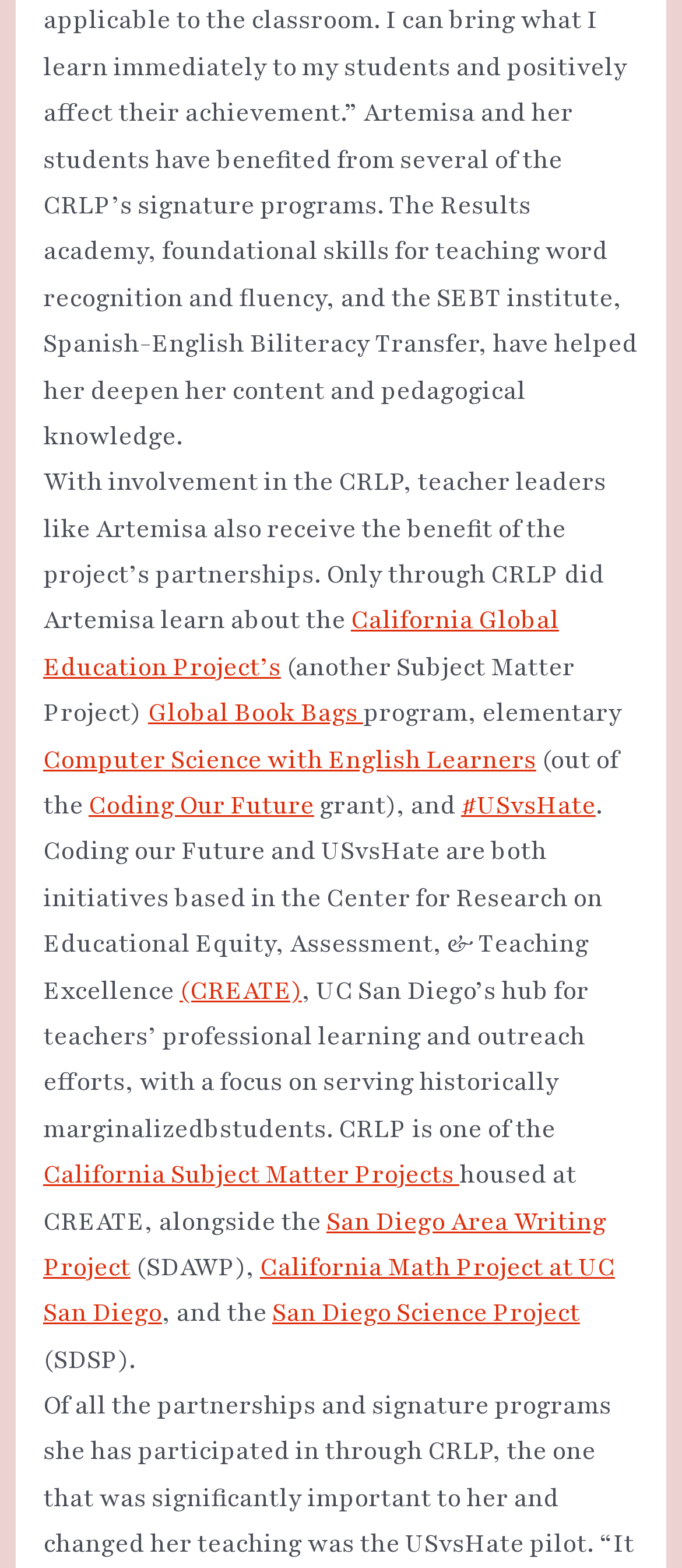What is the name of the project that Artemisa learned about?
Answer the question using a single word or phrase, according to the image.

California Global Education Project